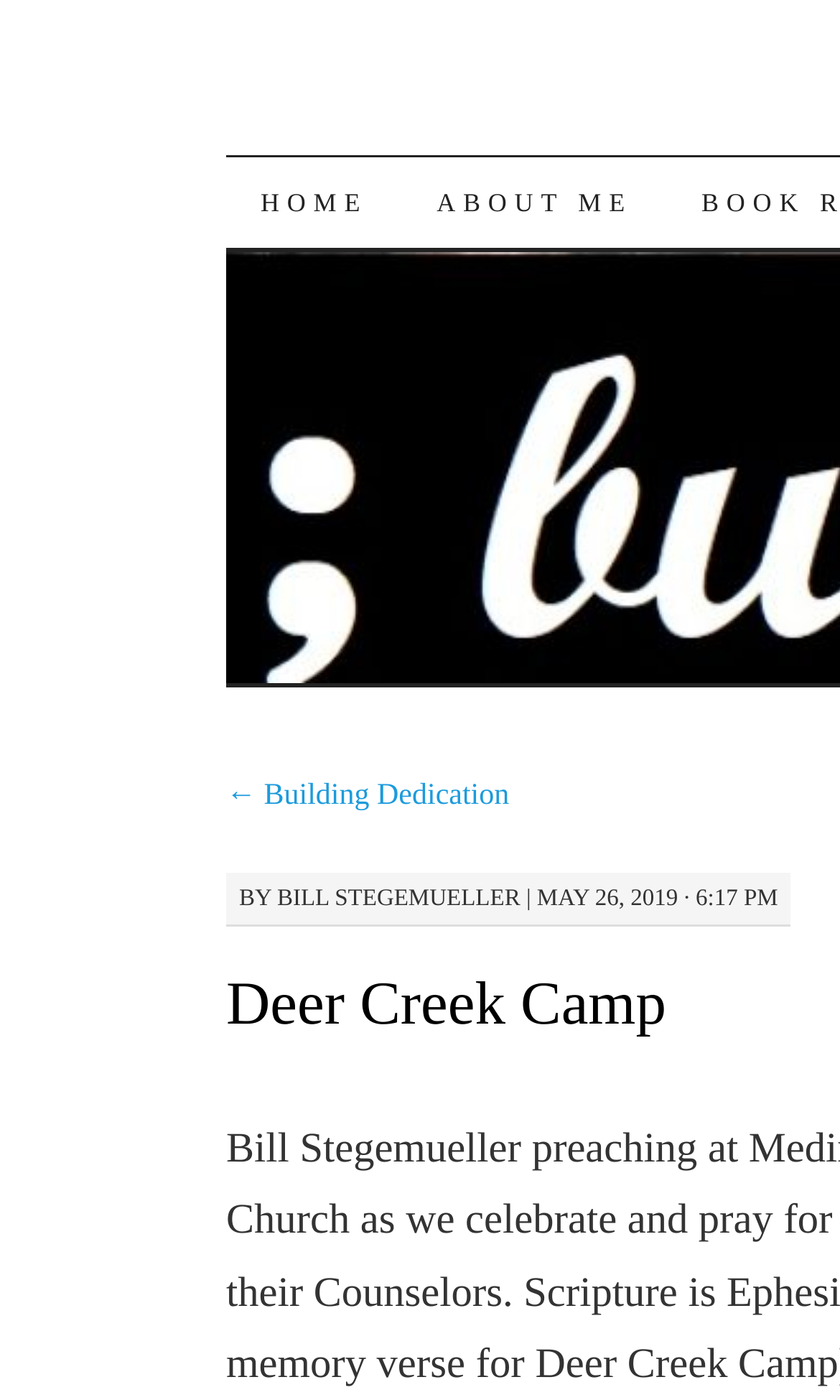Provide the bounding box for the UI element matching this description: "Bill Stegemueller".

[0.33, 0.633, 0.619, 0.652]